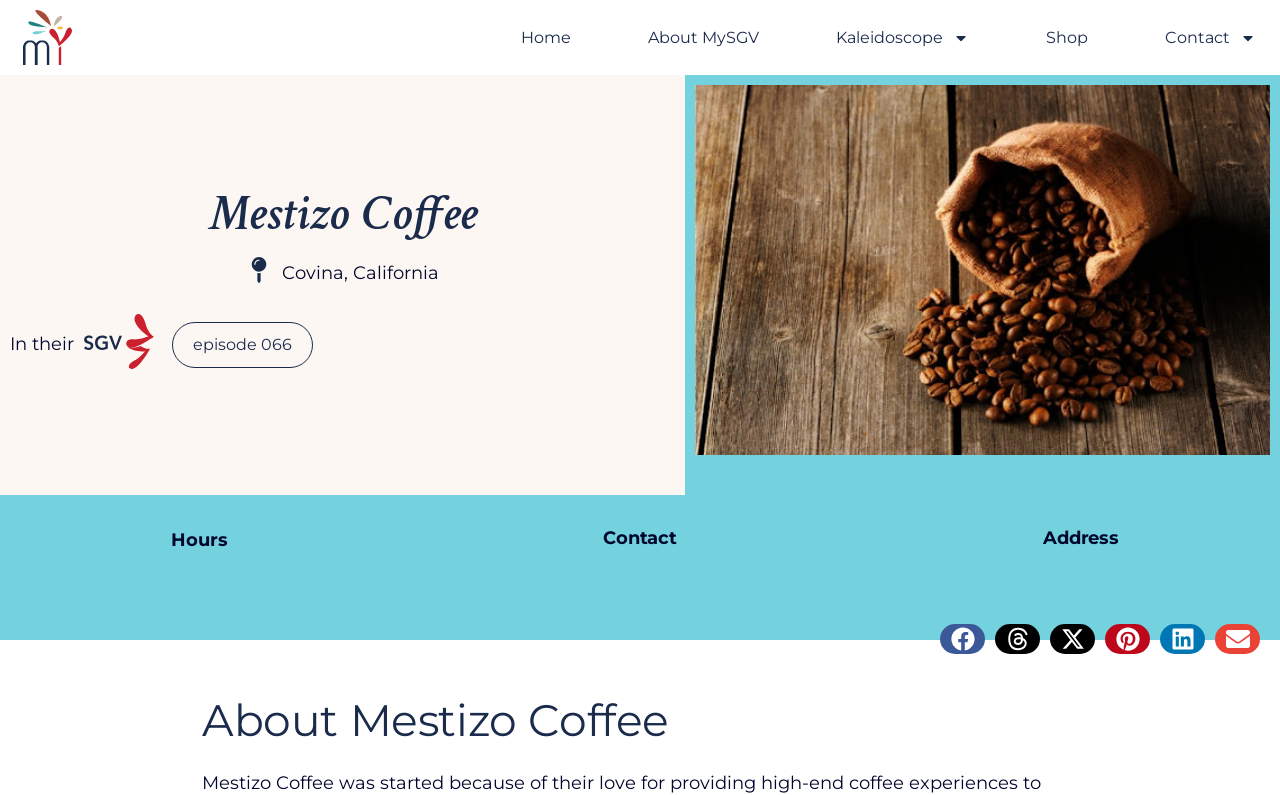What is the name of the coffee shop? Analyze the screenshot and reply with just one word or a short phrase.

Mestizo Coffee